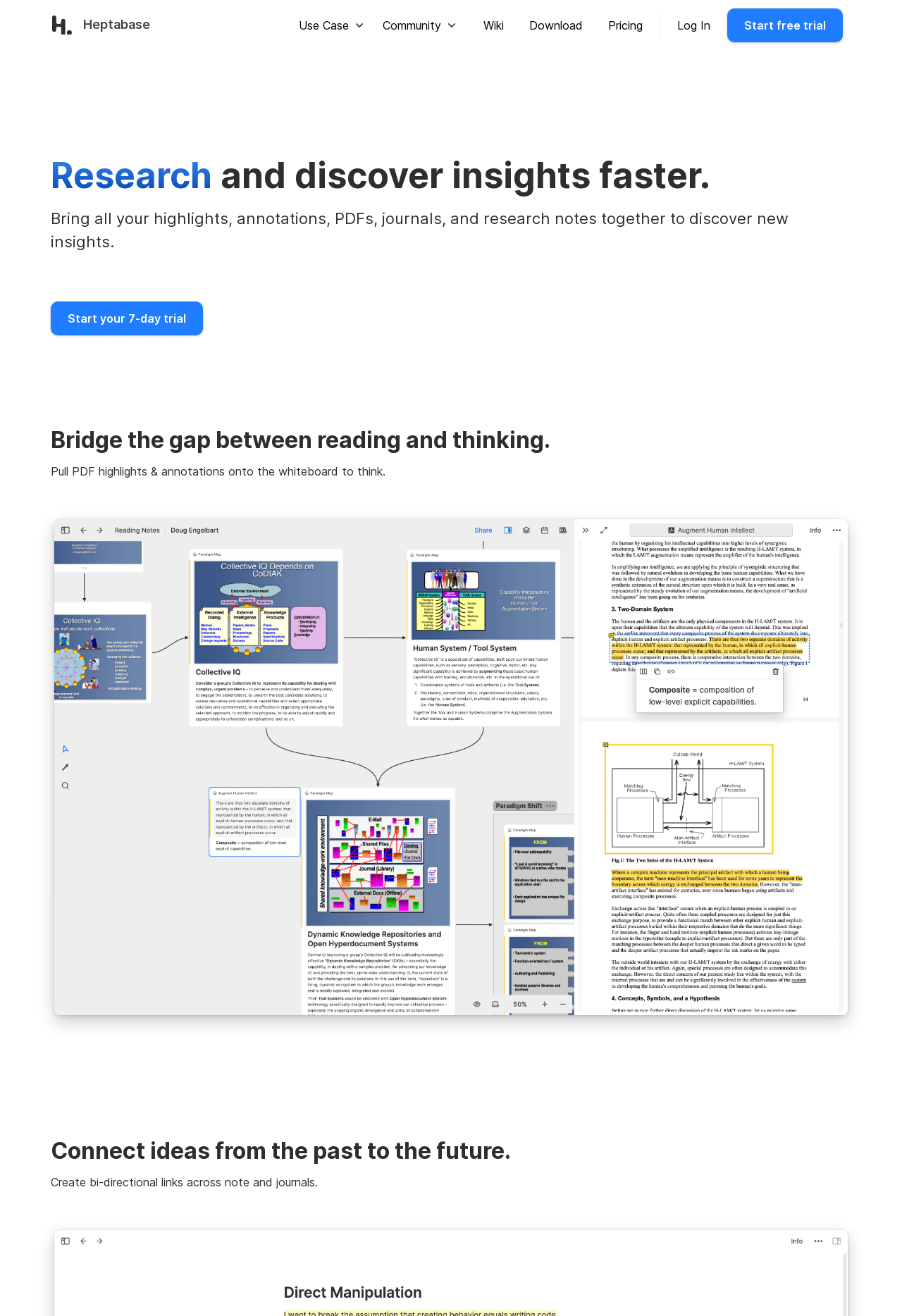Give a one-word or one-phrase response to the question:
What type of content is displayed on the webpage?

Research notes and journals